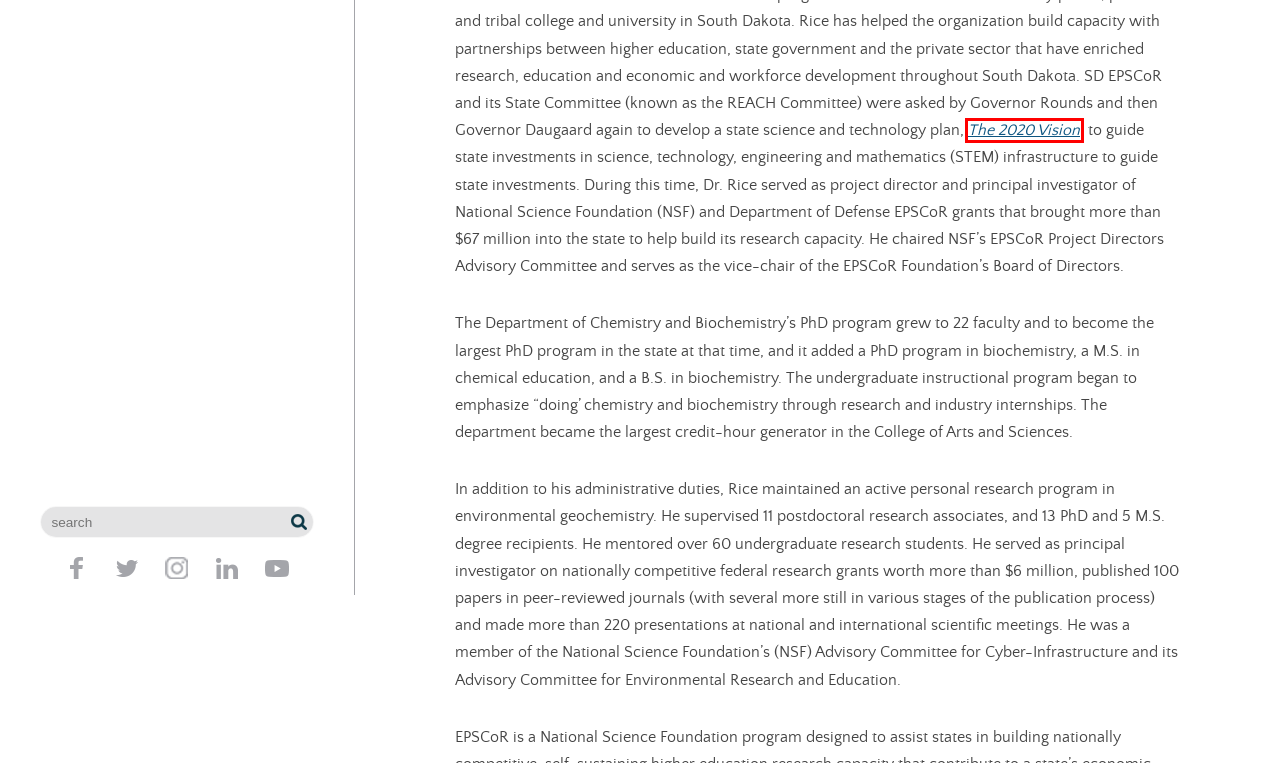Examine the screenshot of a webpage with a red rectangle bounding box. Select the most accurate webpage description that matches the new webpage after clicking the element within the bounding box. Here are the candidates:
A. News - SD EPSCoR
B. South Dakota EPSCoR | Contact Us
C. Privacy Policy - SD EPSCoR
D. Who We Are | About South Dakota EPSCoR
E. Events from June 9 – October 13 – SD EPSCoR
F. South Dakota EPSCoR | Expanding Research, Education and Innovation
G. SD EPSCoR | Science and Innovation Strategic Plan
H. Weekly Grant Announcements - SD EPSCoR

G